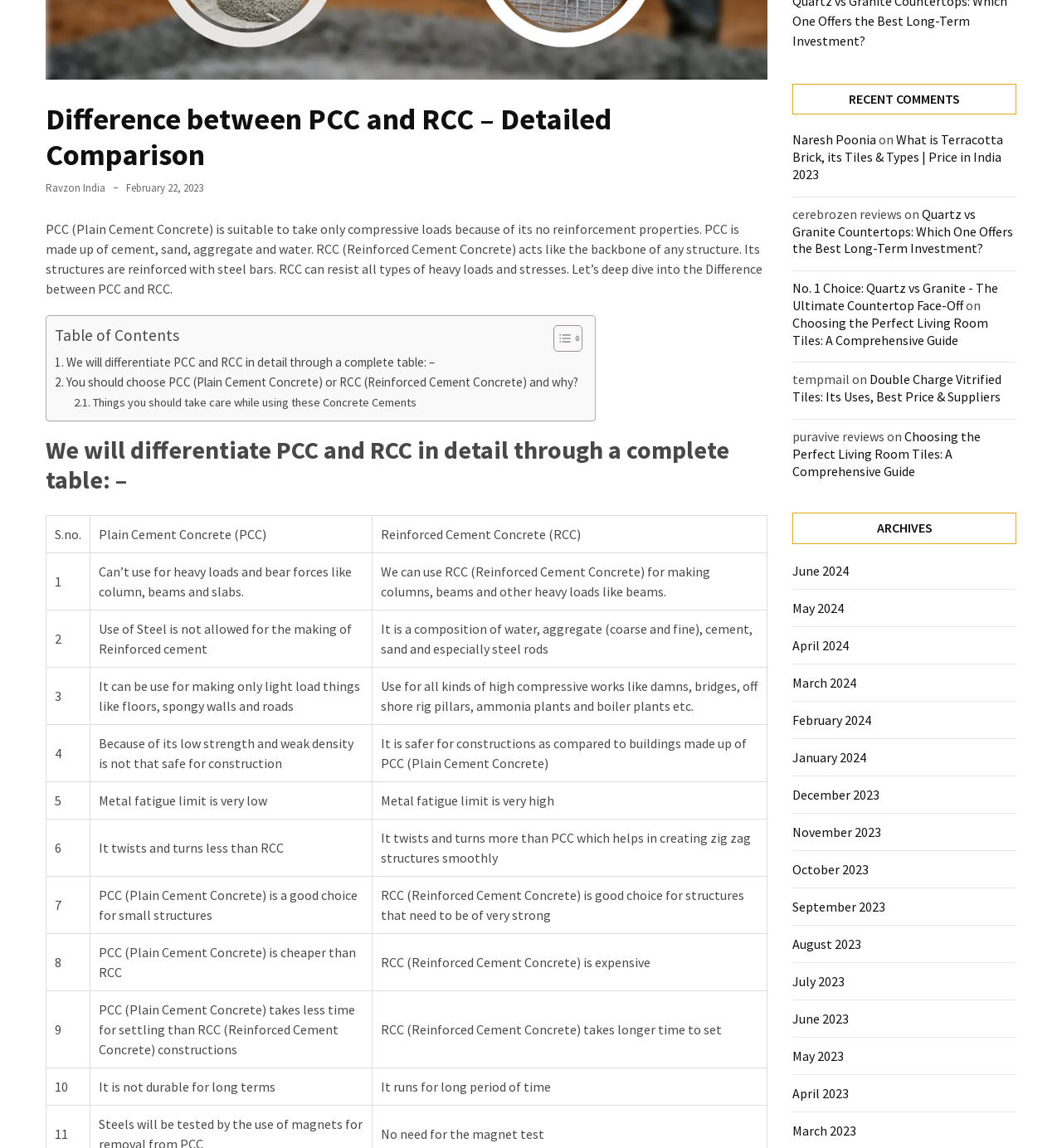Identify the bounding box for the UI element that is described as follows: "January 2024".

[0.746, 0.652, 0.816, 0.667]